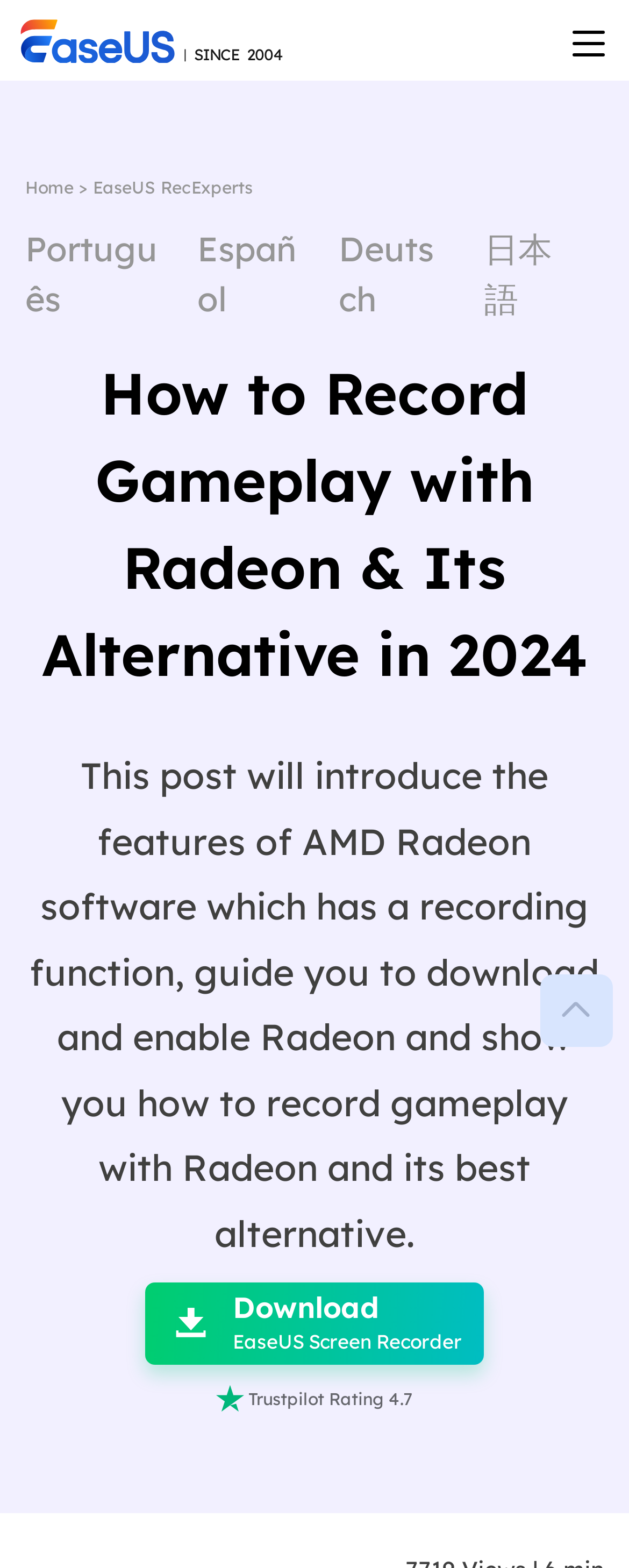What is the purpose of the textbox on this webpage?
Based on the visual information, provide a detailed and comprehensive answer.

I found a textbox on the webpage, but its purpose is not explicitly stated. It does not have a label or a placeholder text, and it is not clear what kind of input it is expecting.